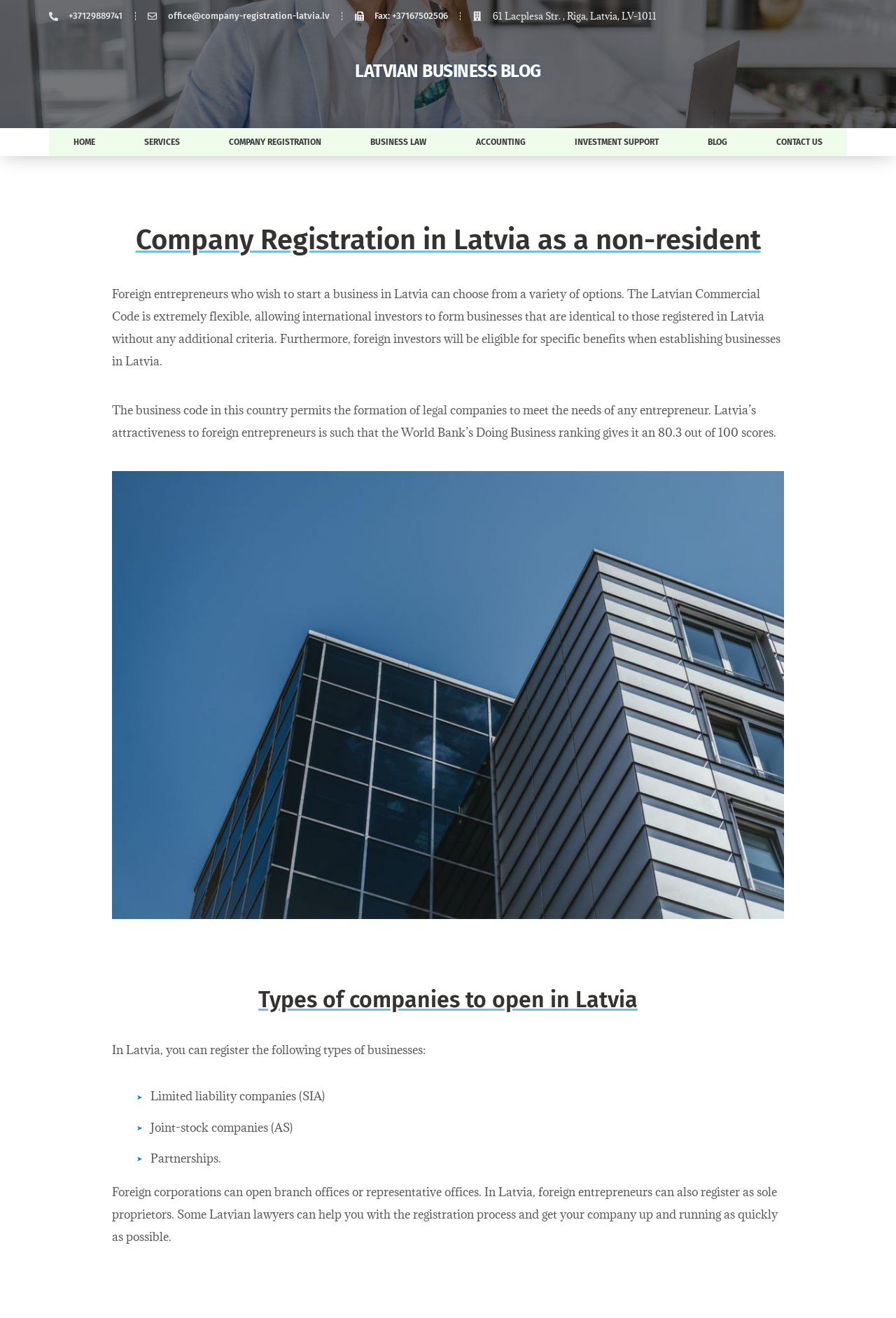Carefully examine the image and provide an in-depth answer to the question: How many types of companies can be registered in Latvia?

The webpage lists three types of companies that can be registered in Latvia, which are Limited liability companies (SIA), Joint-stock companies (AS), and Partnerships.